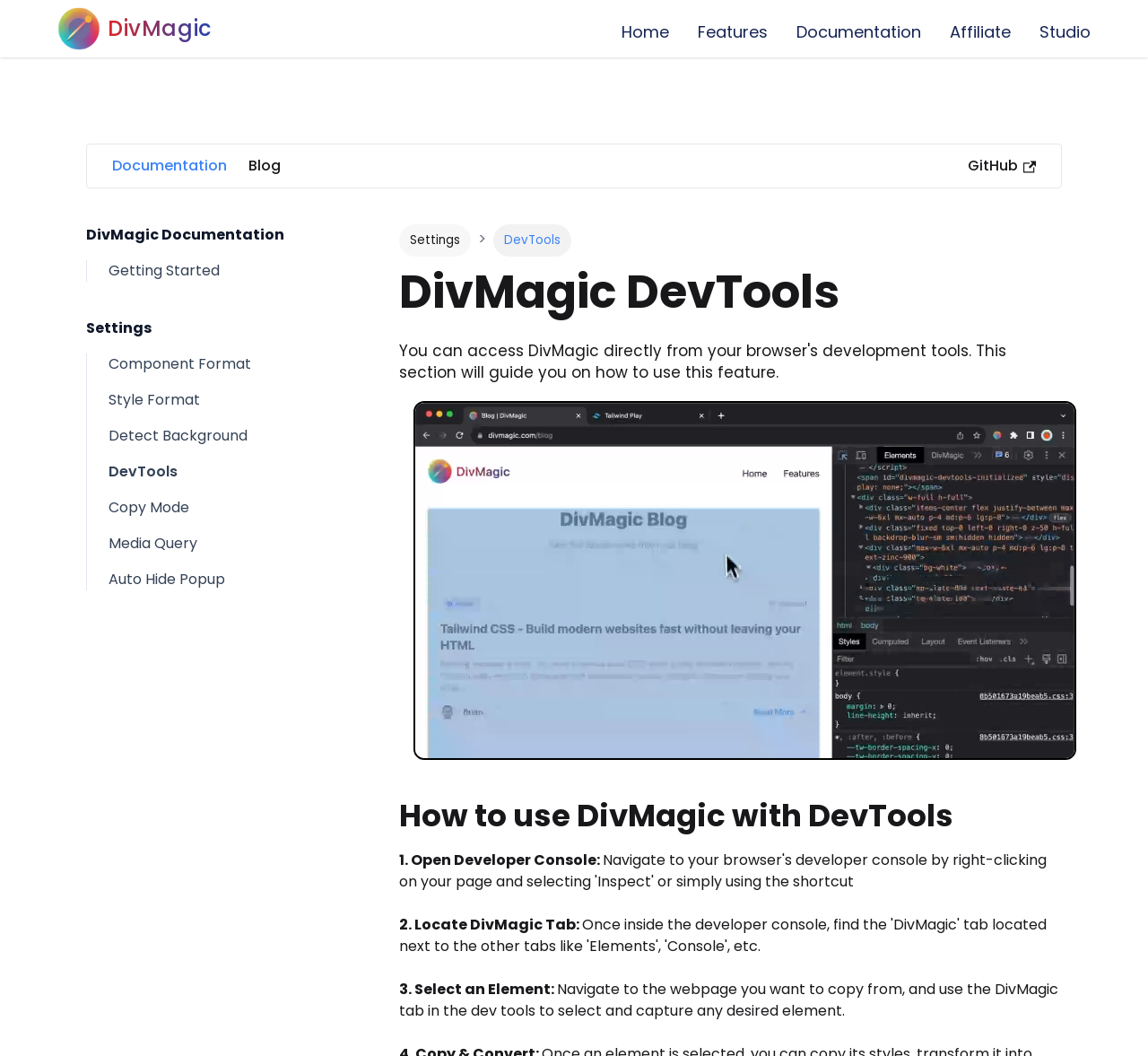How many steps are required to use DivMagic with DevTools?
Based on the screenshot, provide your answer in one word or phrase.

3